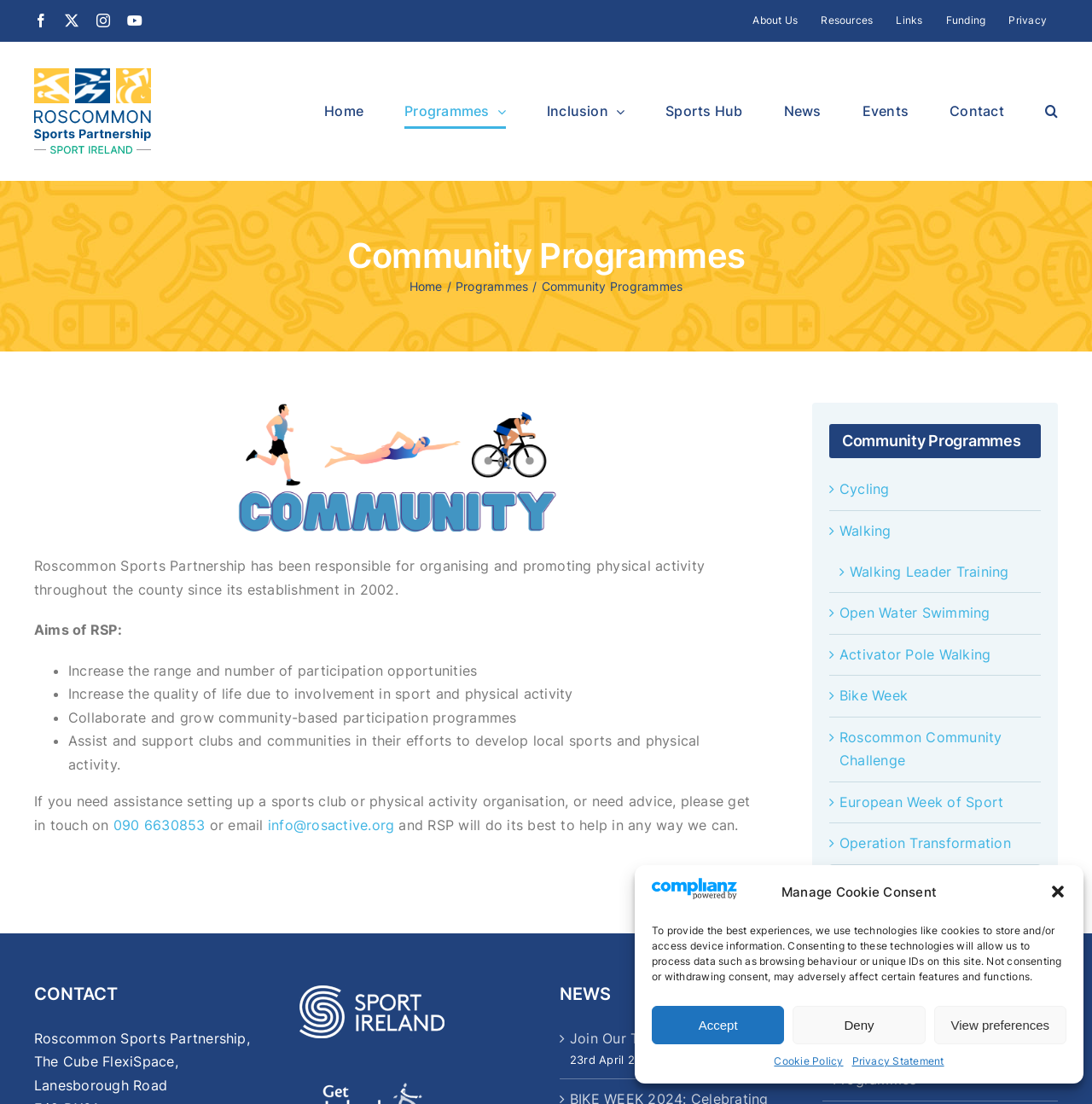Respond to the question below with a single word or phrase: What type of activities are offered by Roscommon Sports Partnership?

Cycling, Walking, Swimming, etc.